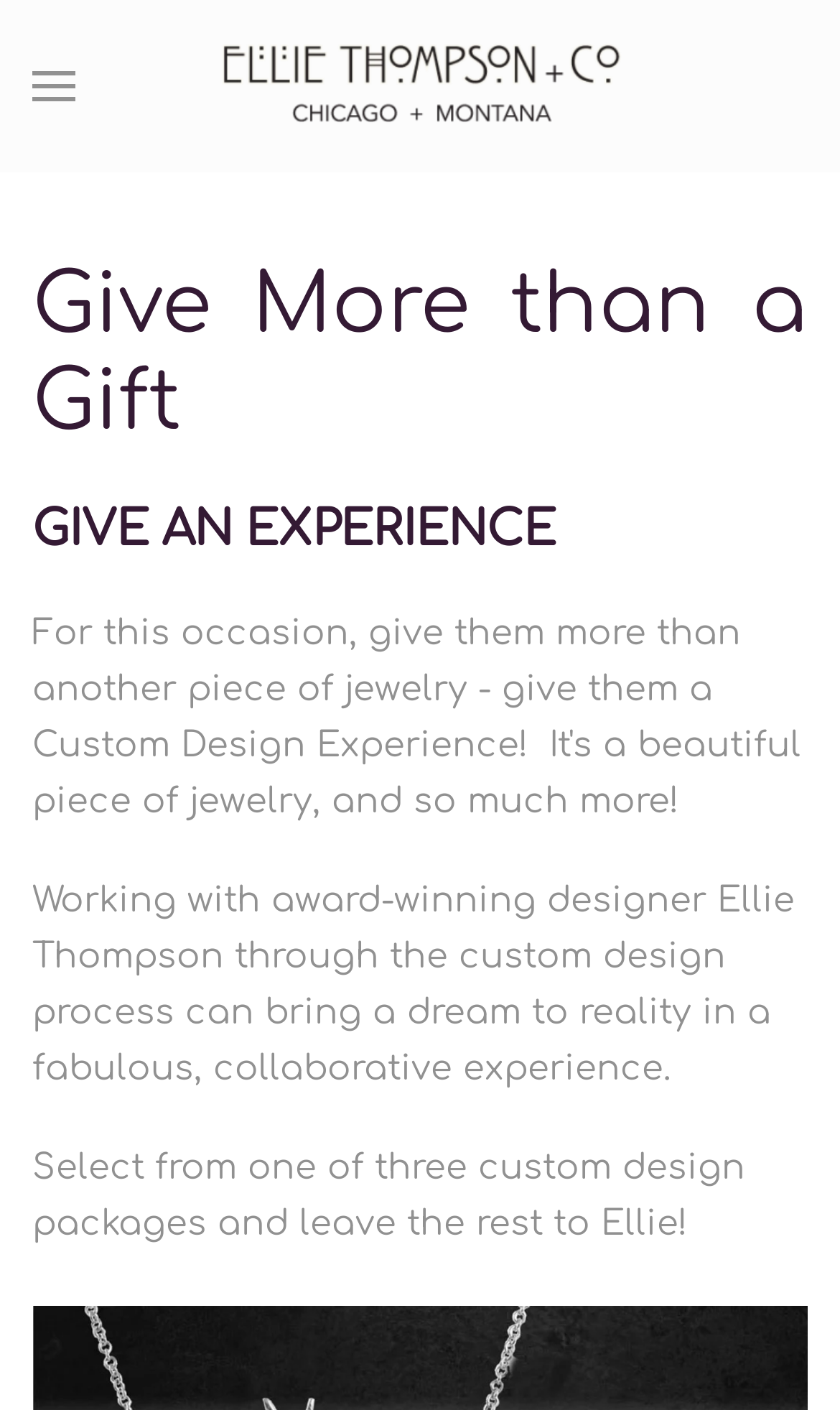Extract the primary headline from the webpage and present its text.

Give More than a Gift